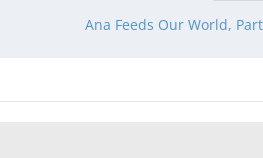Please answer the following question as detailed as possible based on the image: 
What is the main theme of the image series?

The caption suggests that the image series, including 'Ana Feeds Our World, Part 6', is focused on the role of algae in sustainable food production systems, highlighting its importance in addressing food security and ecosystem health.